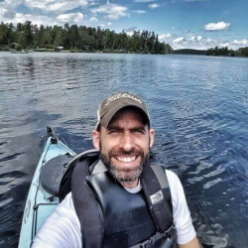Answer the following inquiry with a single word or phrase:
What is Jay Schwartz sitting in?

Kayak